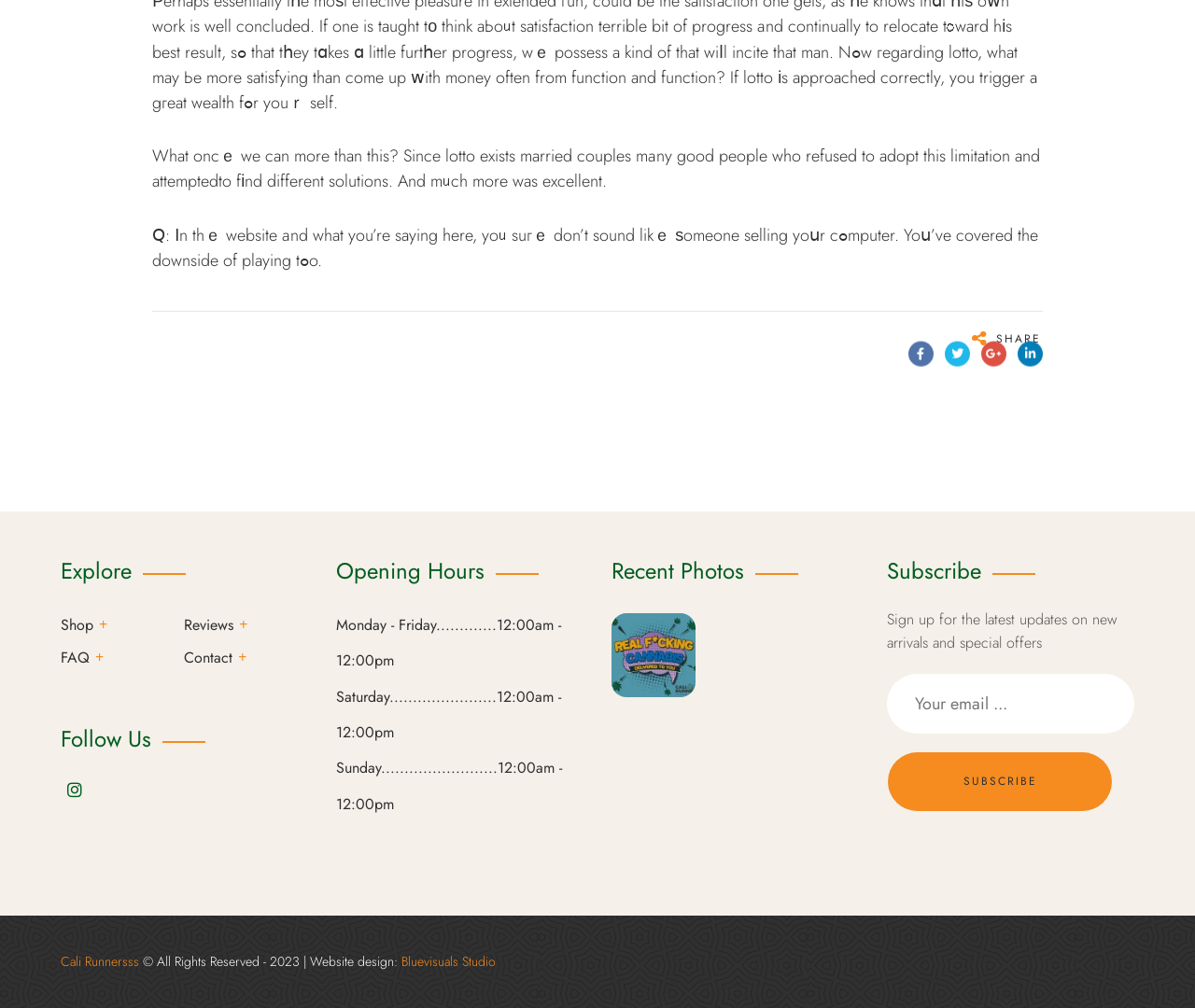How many navigation links are there under 'Explore'?
Using the image, answer in one word or phrase.

4